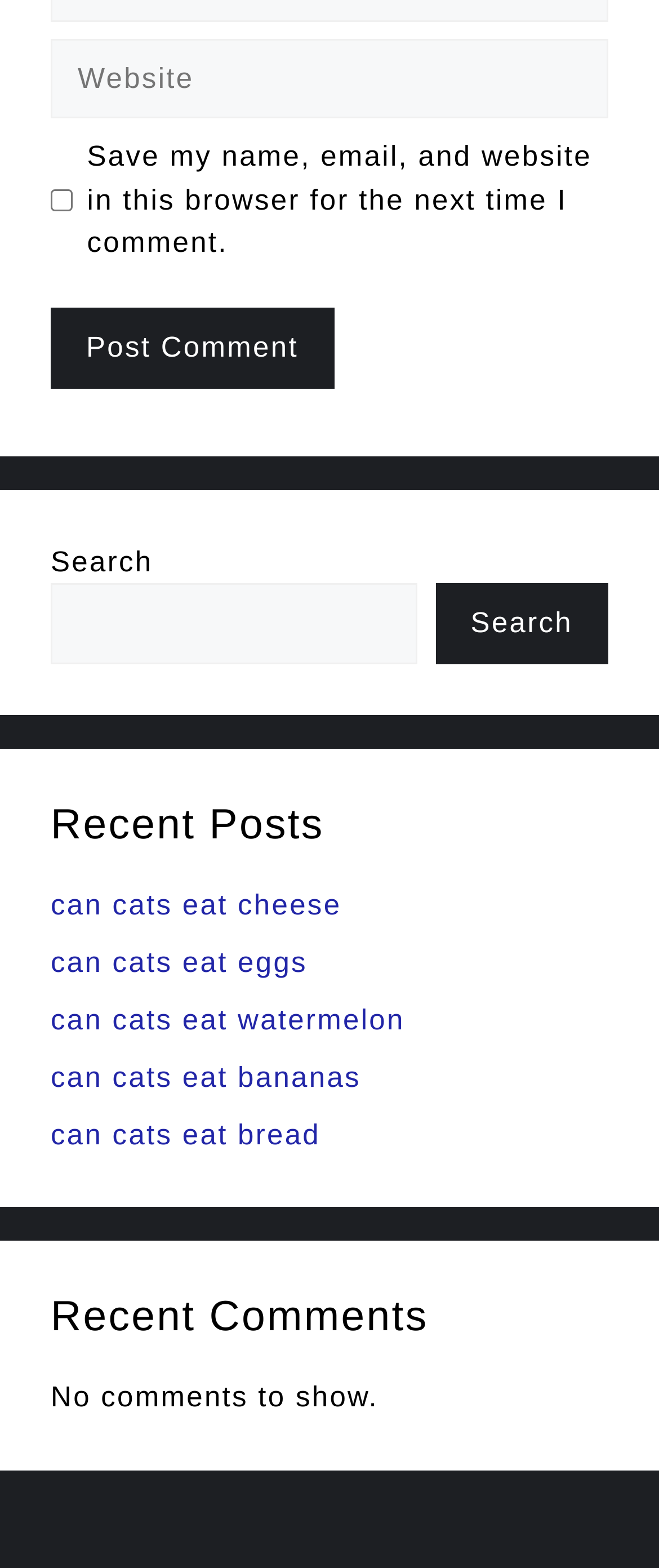Is the checkbox 'Save my name, email, and website in this browser for the next time I comment.' checked?
Answer the question with as much detail as you can, using the image as a reference.

I examined the checkbox element and found that its 'checked' property is set to 'false', indicating that it is not checked.